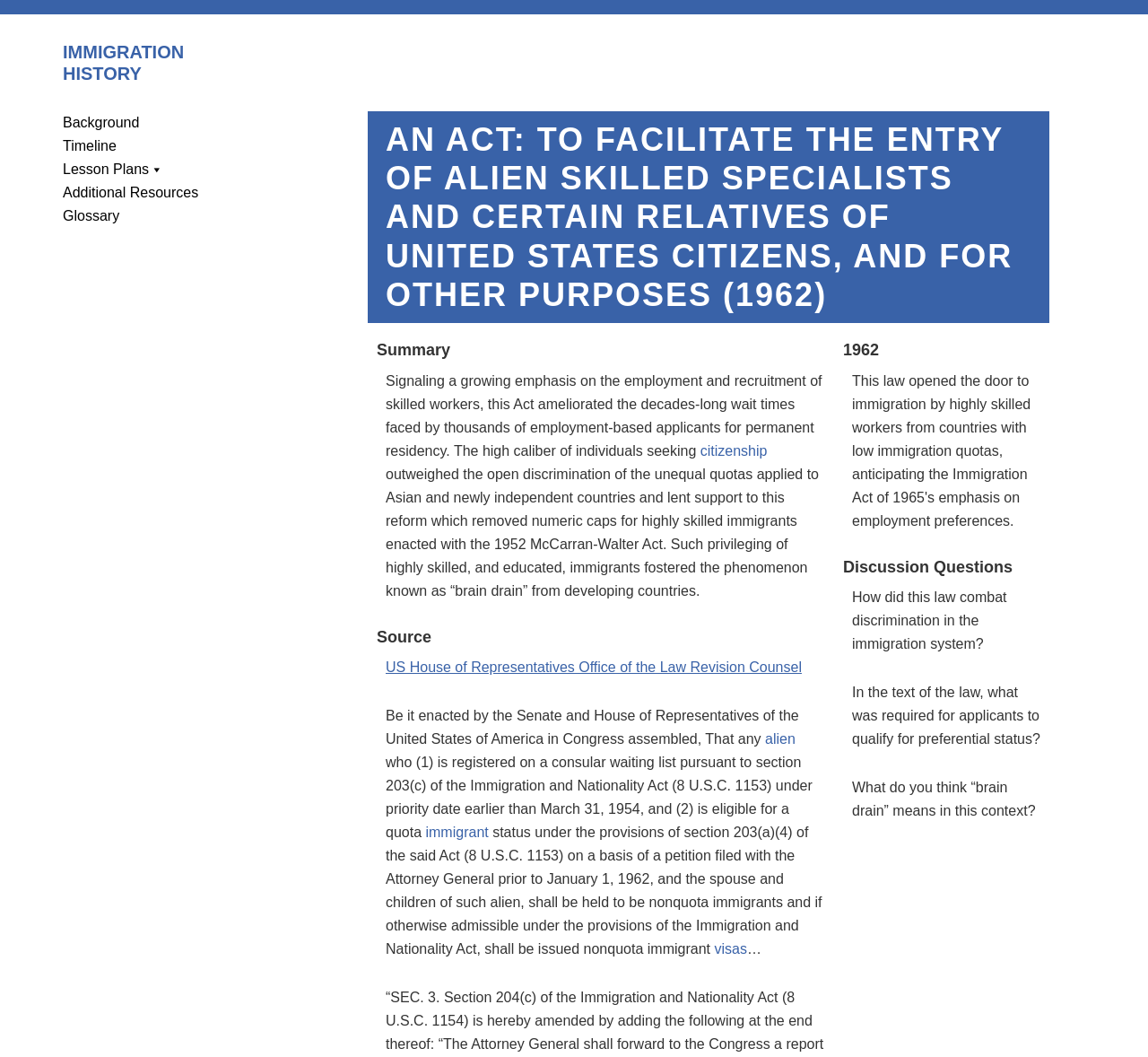Return the bounding box coordinates of the UI element that corresponds to this description: "Glossary". The coordinates must be given as four float numbers in the range of 0 and 1, [left, top, right, bottom].

[0.055, 0.197, 0.104, 0.211]